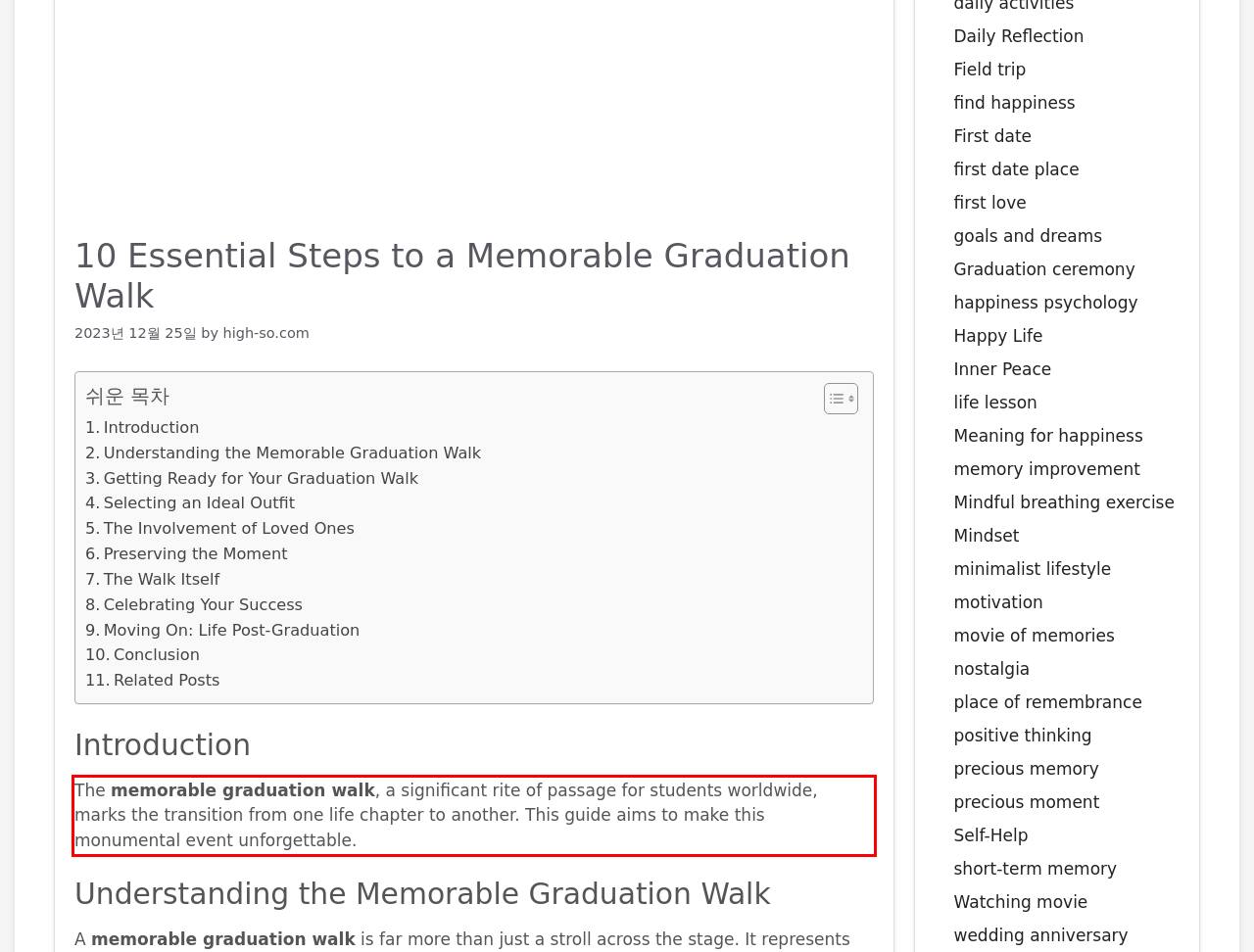Look at the webpage screenshot and recognize the text inside the red bounding box.

The memorable graduation walk, a significant rite of passage for students worldwide, marks the transition from one life chapter to another. This guide aims to make this monumental event unforgettable.